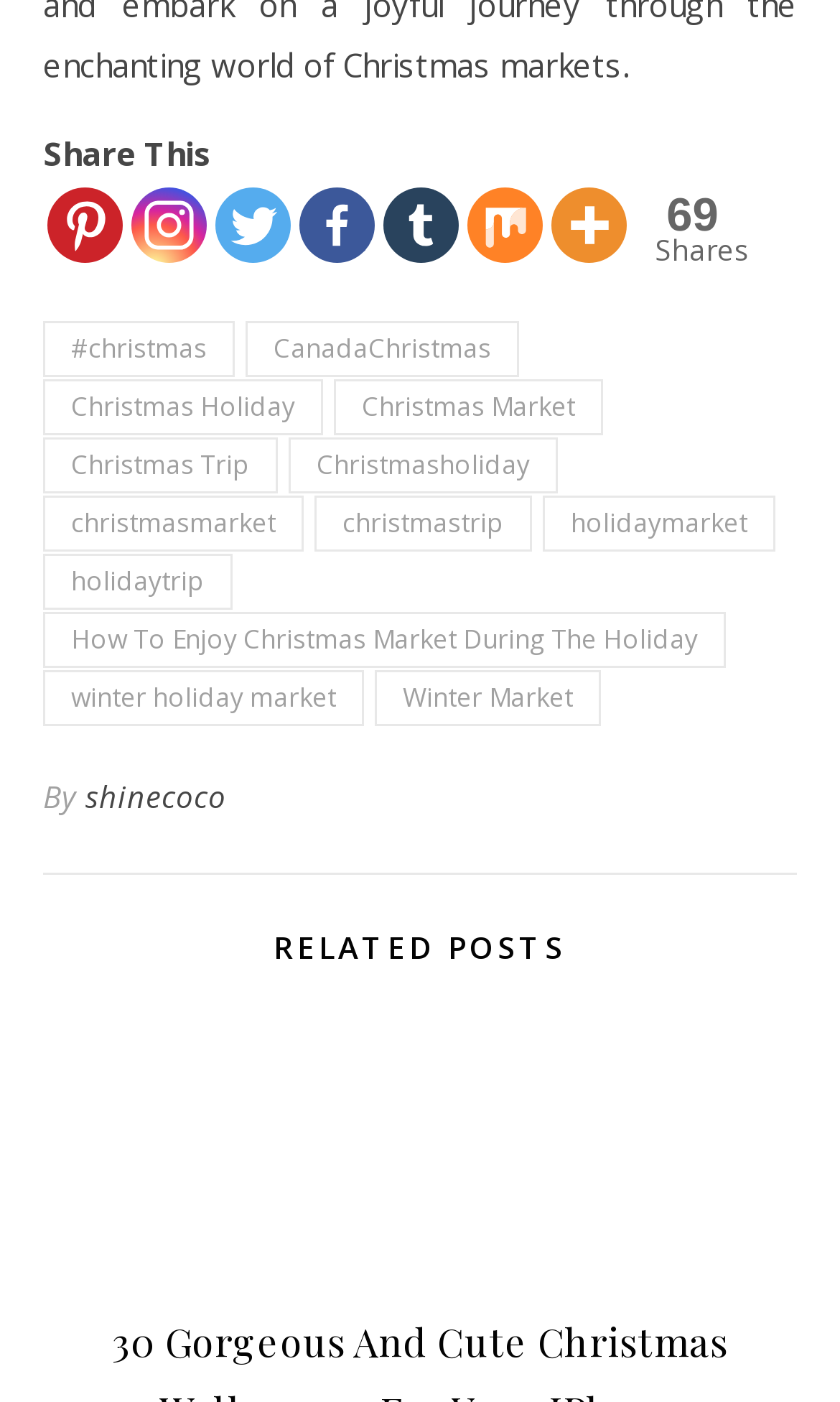Refer to the image and provide an in-depth answer to the question: 
What are some Christmas-related topics mentioned on this webpage?

The webpage mentions various Christmas-related topics, including 'Christmas Holiday', 'Christmas Market', and 'Christmas Trip', which are linked in the footer section, suggesting that these topics are relevant to the content of the webpage.